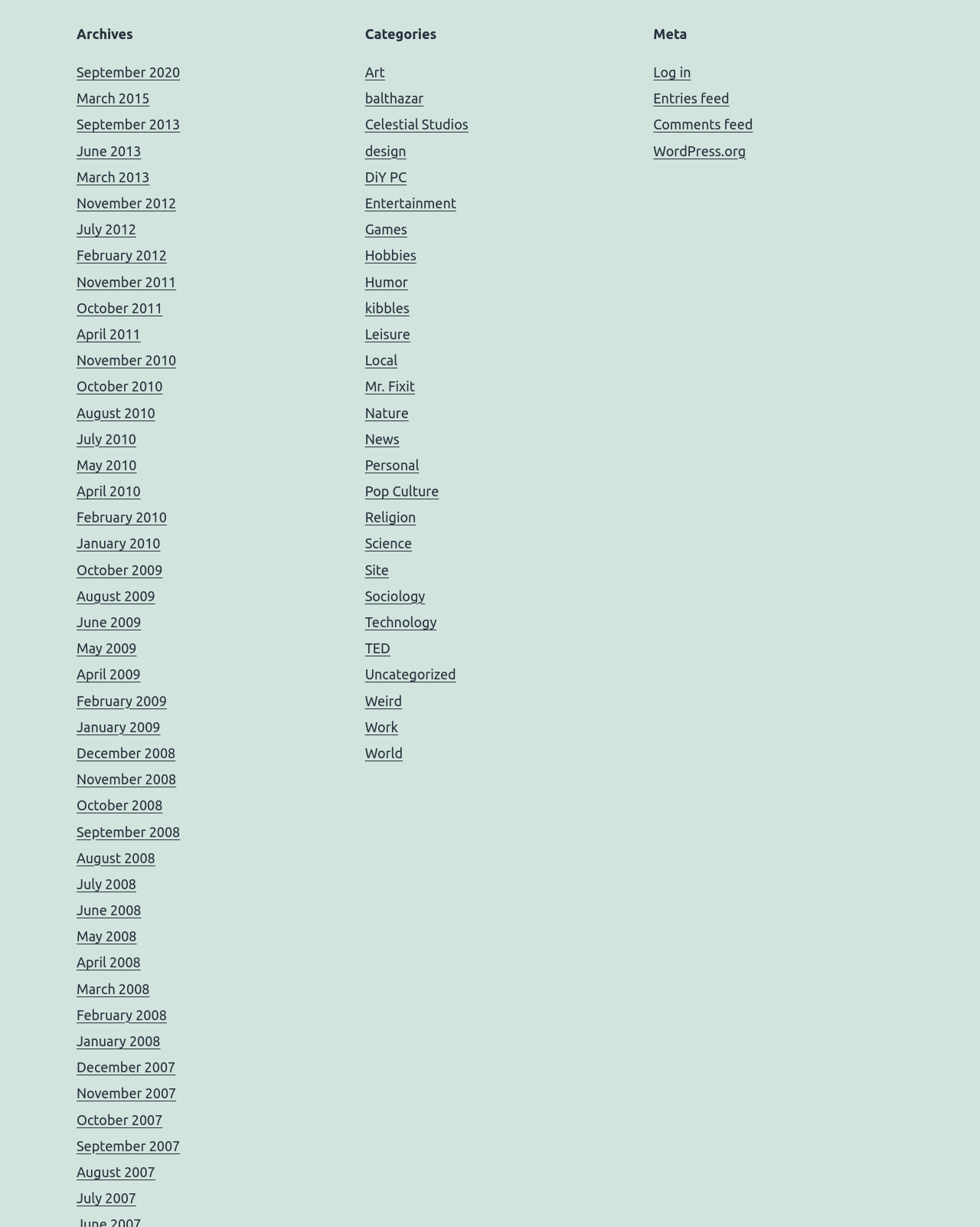Given the description January 2009, predict the bounding box coordinates of the UI element. Ensure the coordinates are in the format (top-left x, top-left y, bottom-right x, bottom-right y) and all values are between 0 and 1.

[0.078, 0.586, 0.164, 0.598]